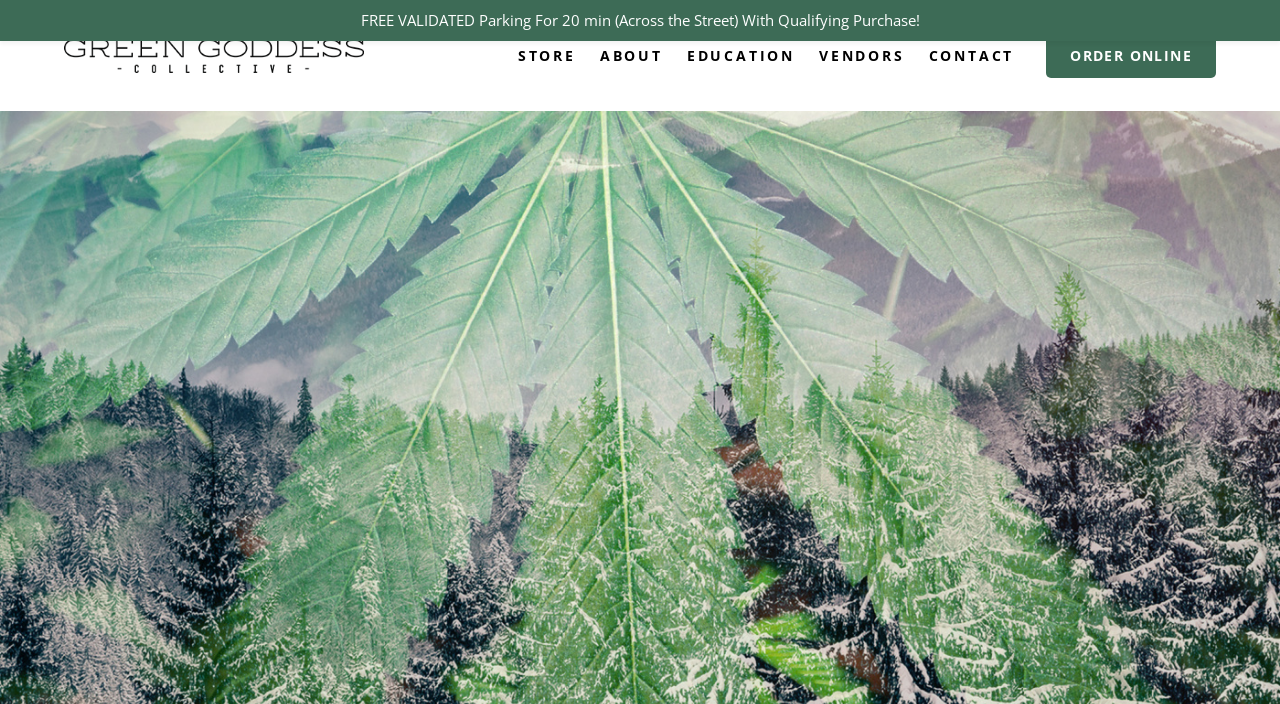Please respond to the question with a concise word or phrase:
What can you do on this webpage?

Order online